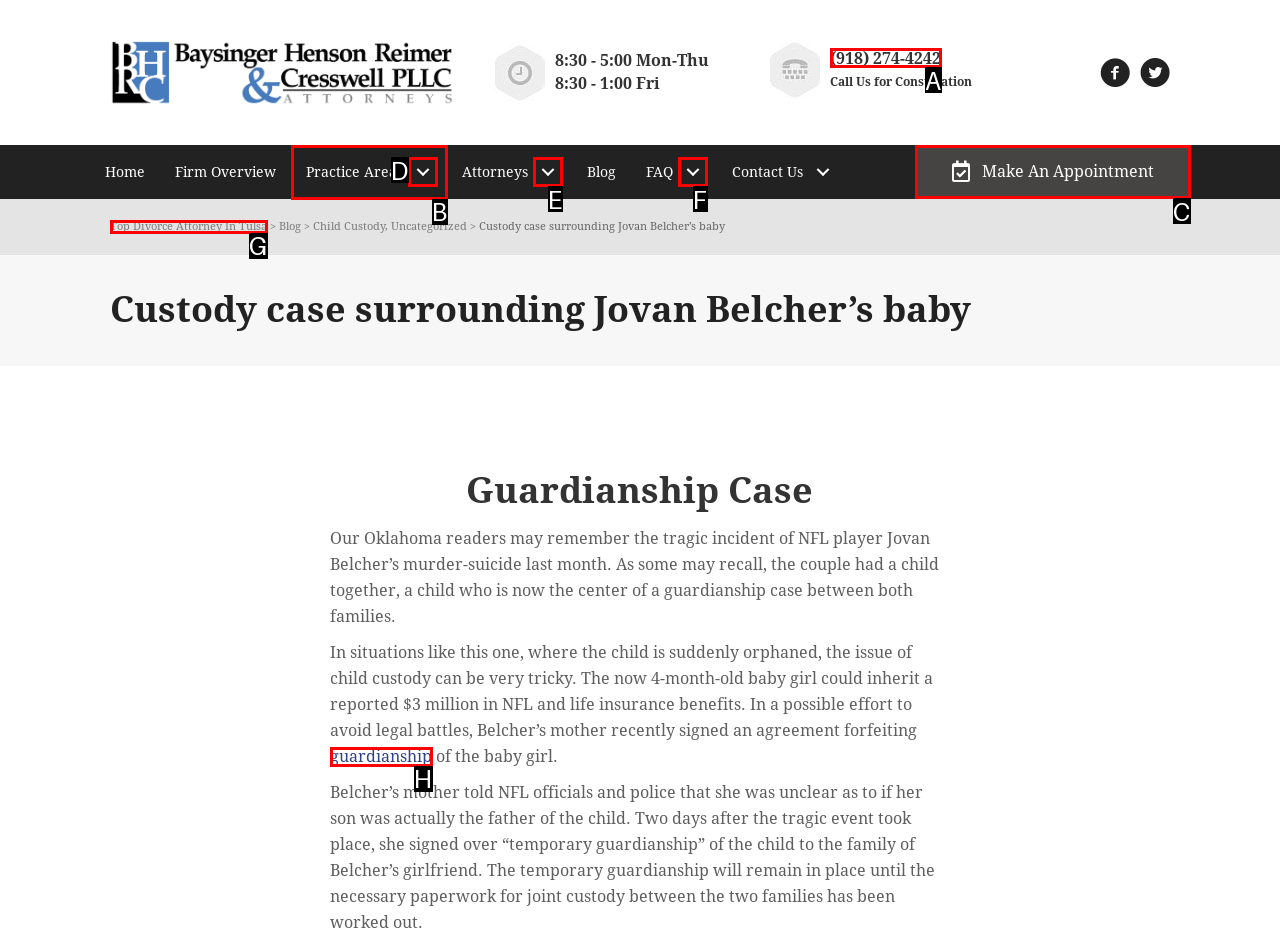Which HTML element fits the description: Top Divorce Attorney In Tulsa? Respond with the letter of the appropriate option directly.

G